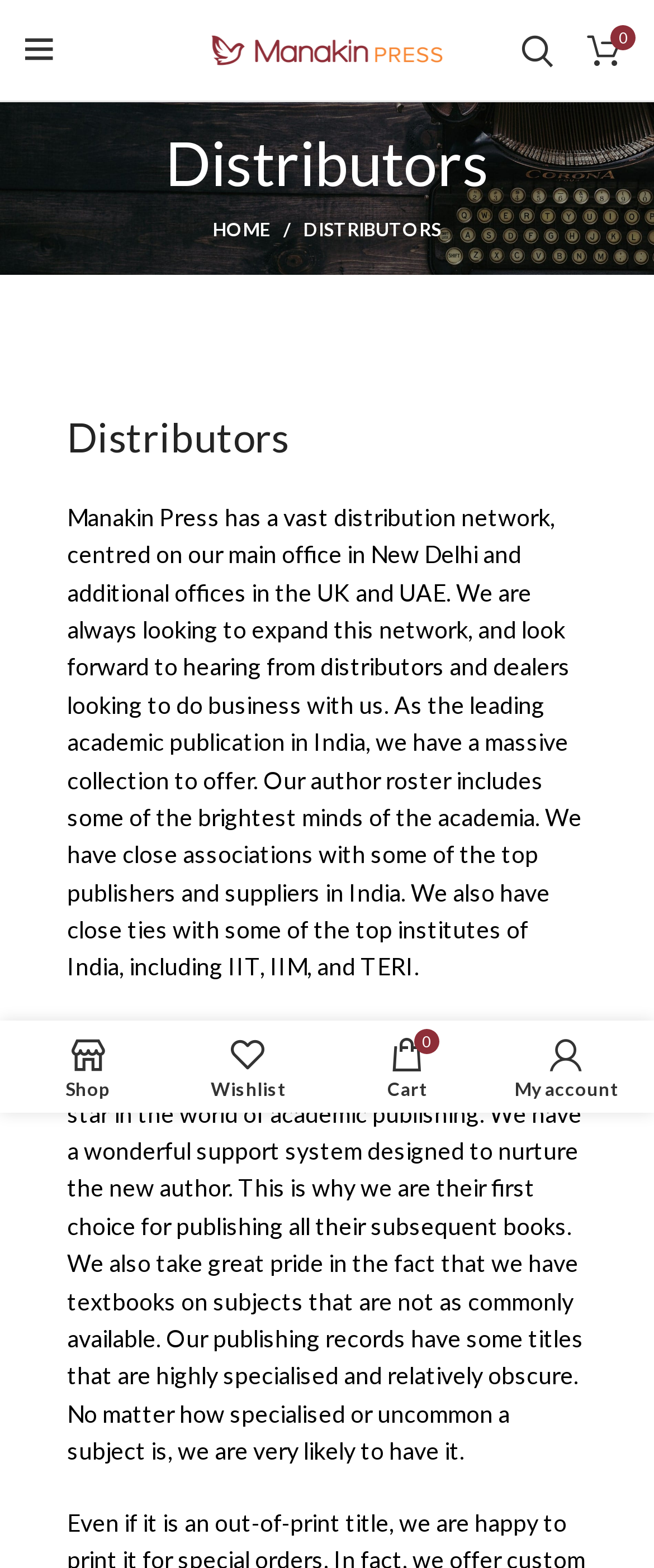Determine the bounding box coordinates of the region I should click to achieve the following instruction: "Access my account". Ensure the bounding box coordinates are four float numbers between 0 and 1, i.e., [left, top, right, bottom].

[0.744, 0.656, 0.987, 0.704]